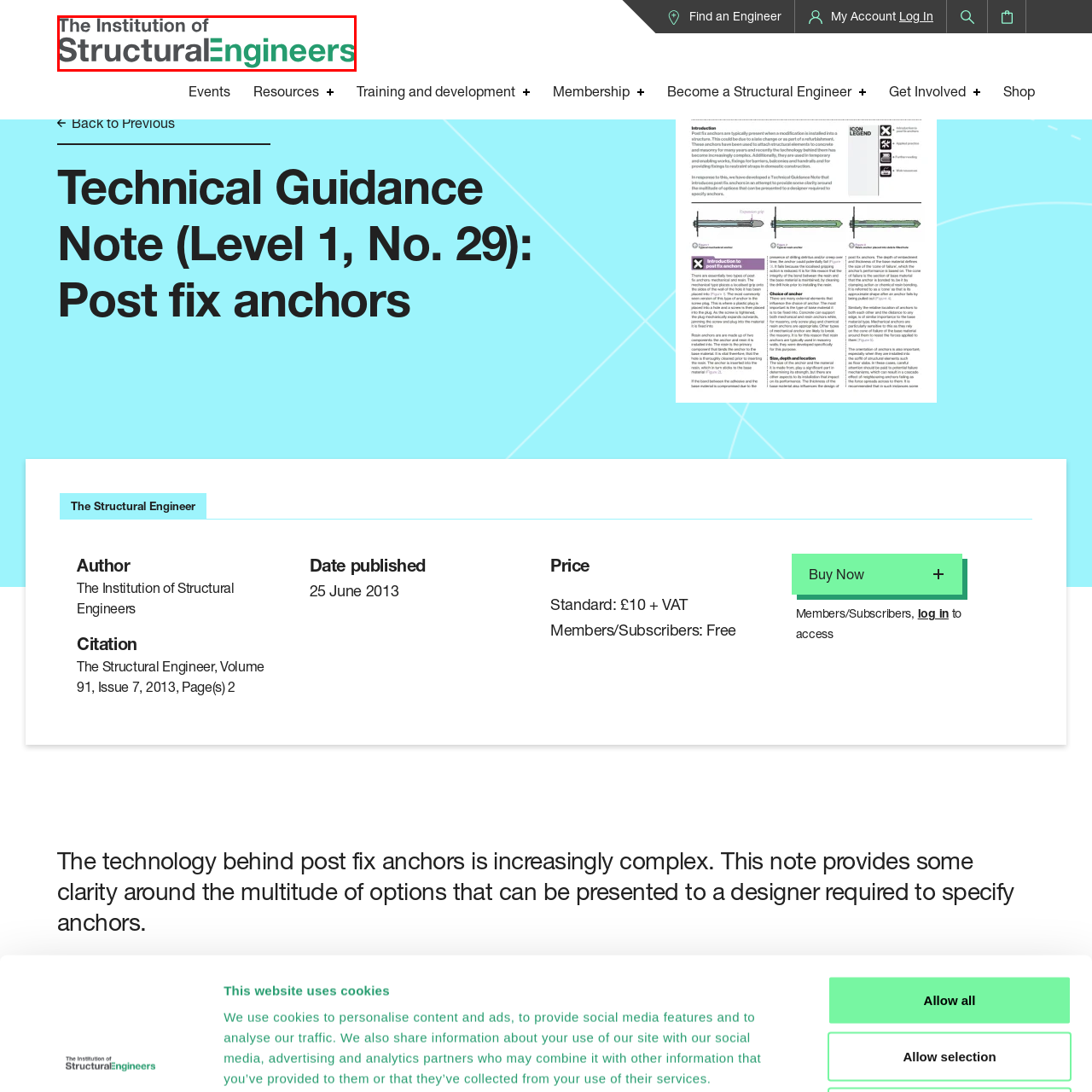Examine the red-bounded region in the image and describe it in detail.

The image features the logo of "The Institution of Structural Engineers," prominently displayed as a key element of the webpage. The logo is styled with a combination of dark gray and green text, highlighting the name of the institution. This institution plays a vital role in the field of structural engineering, focusing on providing guidance, resources, and support for professionals in the industry. The design of the logo reflects a modern and professional aesthetic, aligning with the institution's commitment to advancing knowledge and standards within the engineering community.